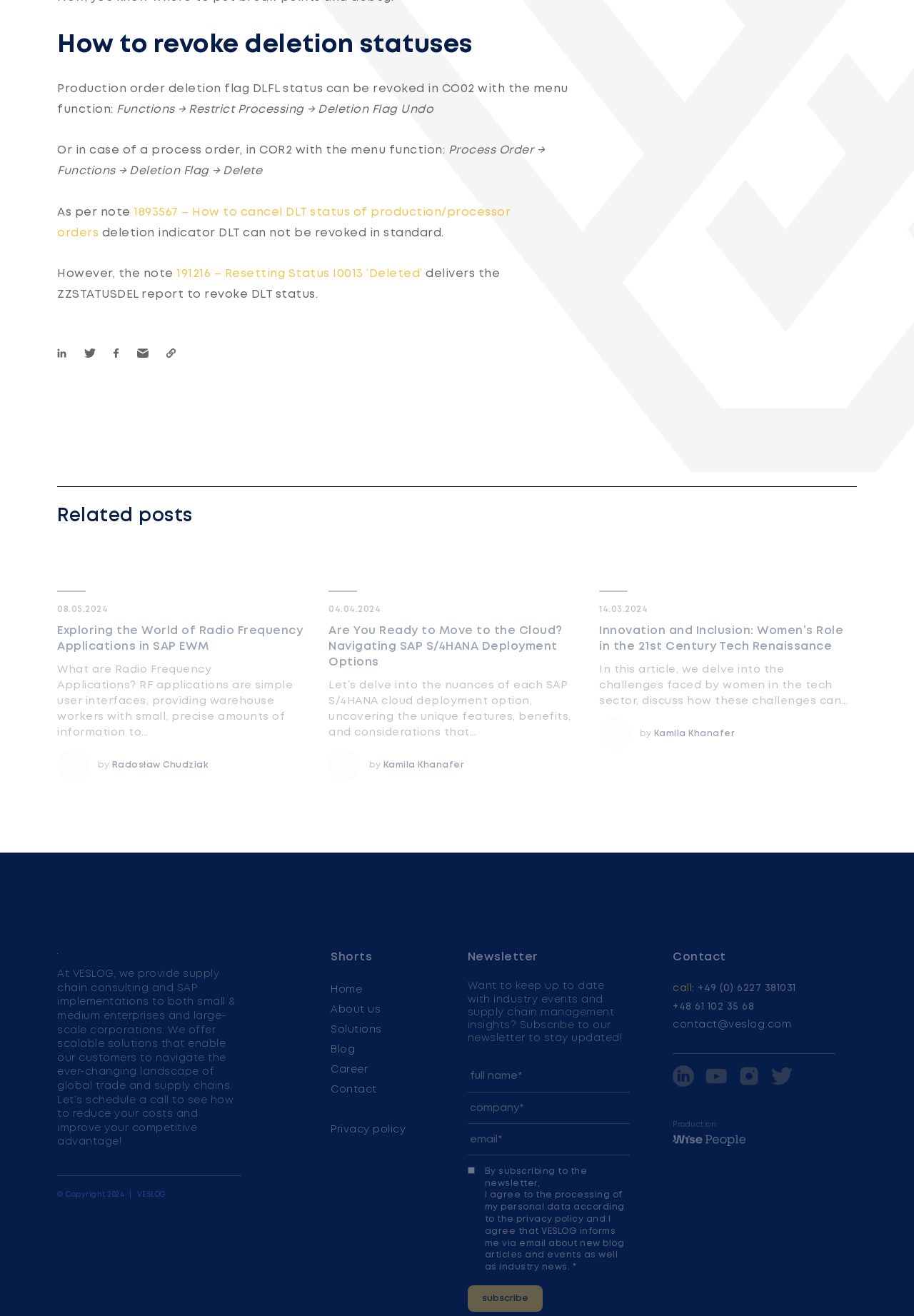Please specify the bounding box coordinates of the element that should be clicked to execute the given instruction: 'Contact us'. Ensure the coordinates are four float numbers between 0 and 1, expressed as [left, top, right, bottom].

[0.736, 0.723, 0.795, 0.731]